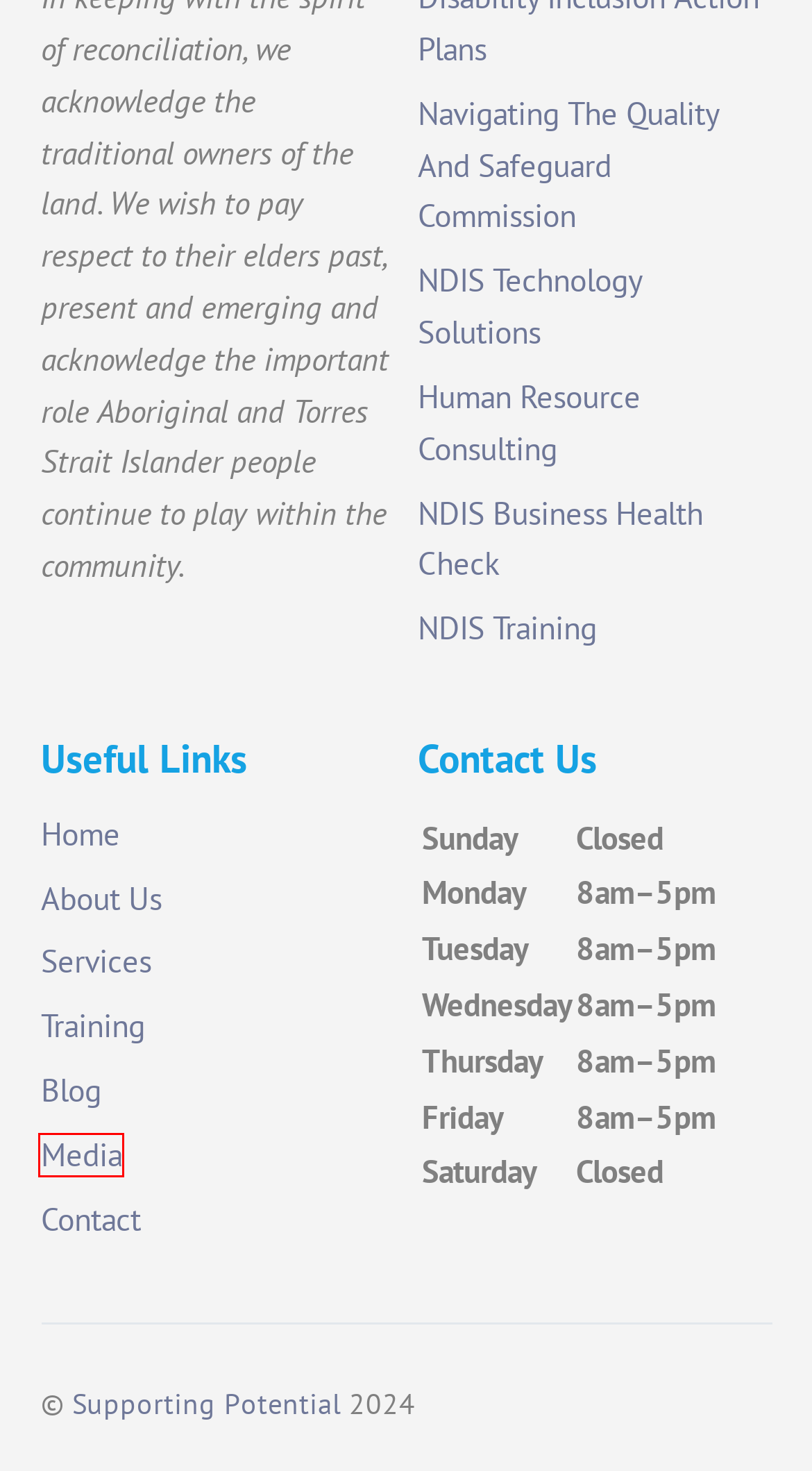You have a screenshot of a webpage with a red bounding box highlighting a UI element. Your task is to select the best webpage description that corresponds to the new webpage after clicking the element. Here are the descriptions:
A. NDIS Consulting Services - Supporting Potential
B. Media - Supporting Potential NDIS Business Consultants
C. About Us - Supporting Potential NDIS Business Consultants
D. Human Resource Consulting - Supporting Potential NDIS Consulting
E. NDIS Training - Supporting Potential NDIS Consultants
F. NDIS Business Health Check & Audit - Supporting Potential
G. Technology & NDIS Software for Disability Care Providers
H. Navigating the Quality and Safeguards Commission

B